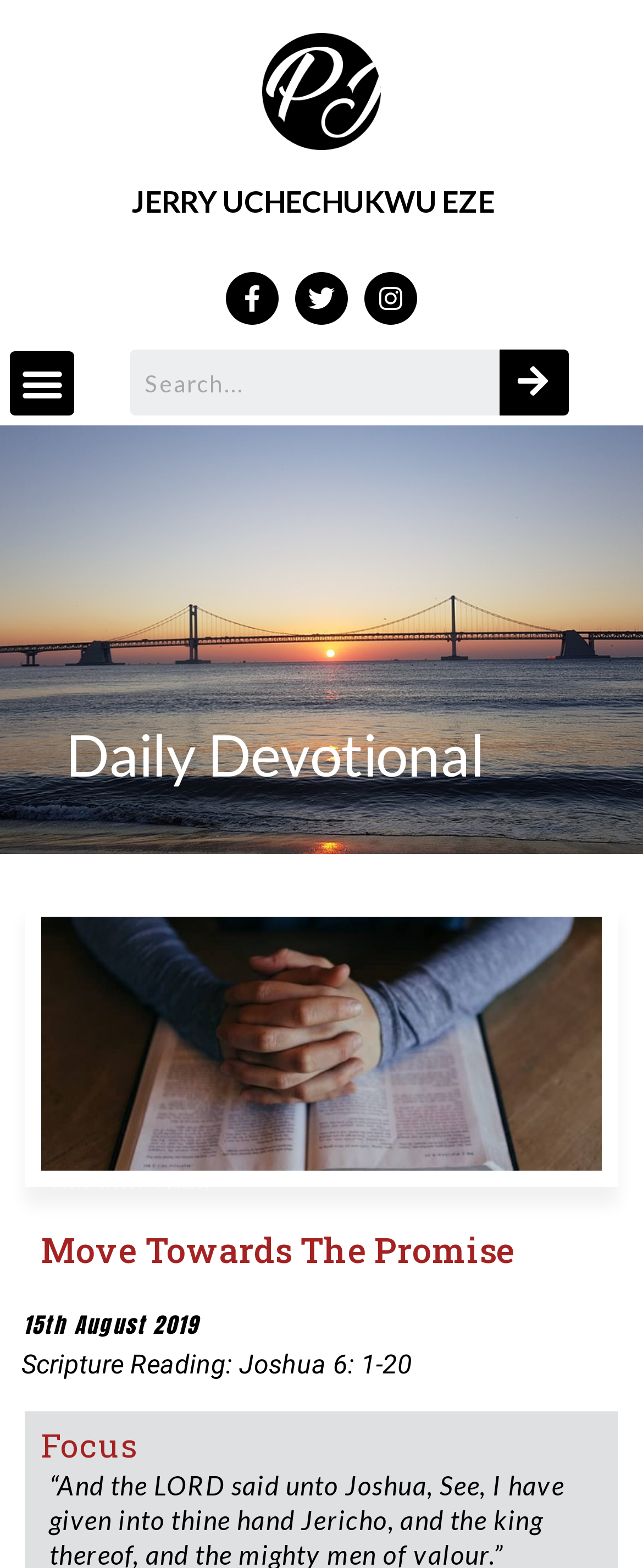What is the date of the devotional?
Based on the screenshot, answer the question with a single word or phrase.

15th August 2019